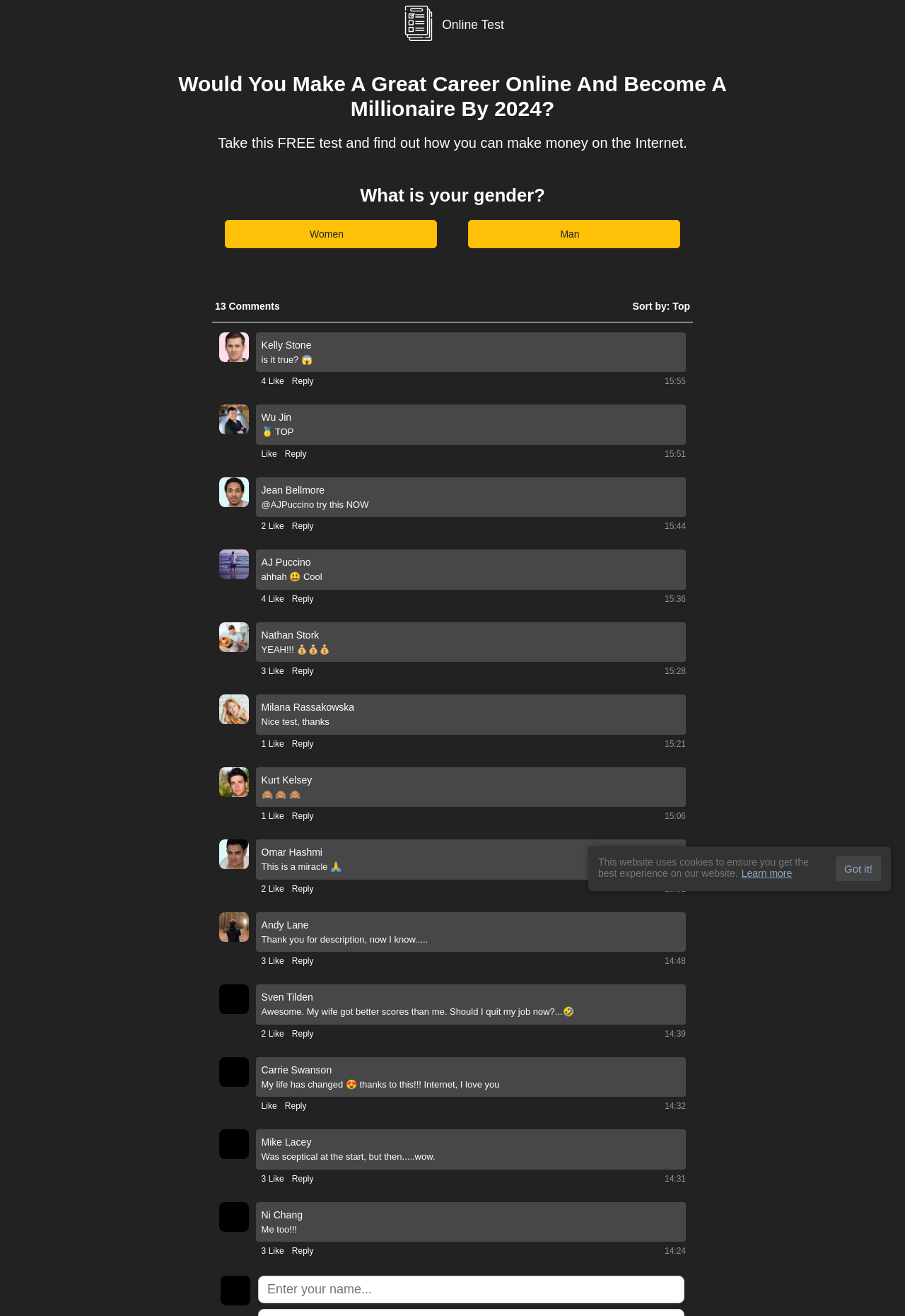What is the topic of the online test?
Refer to the image and give a detailed answer to the question.

The online test is related to making a career online and becoming a millionaire by 2024, as indicated by the heading 'Would You Make A Great Career Online And Become A Millionaire By 2024?'.